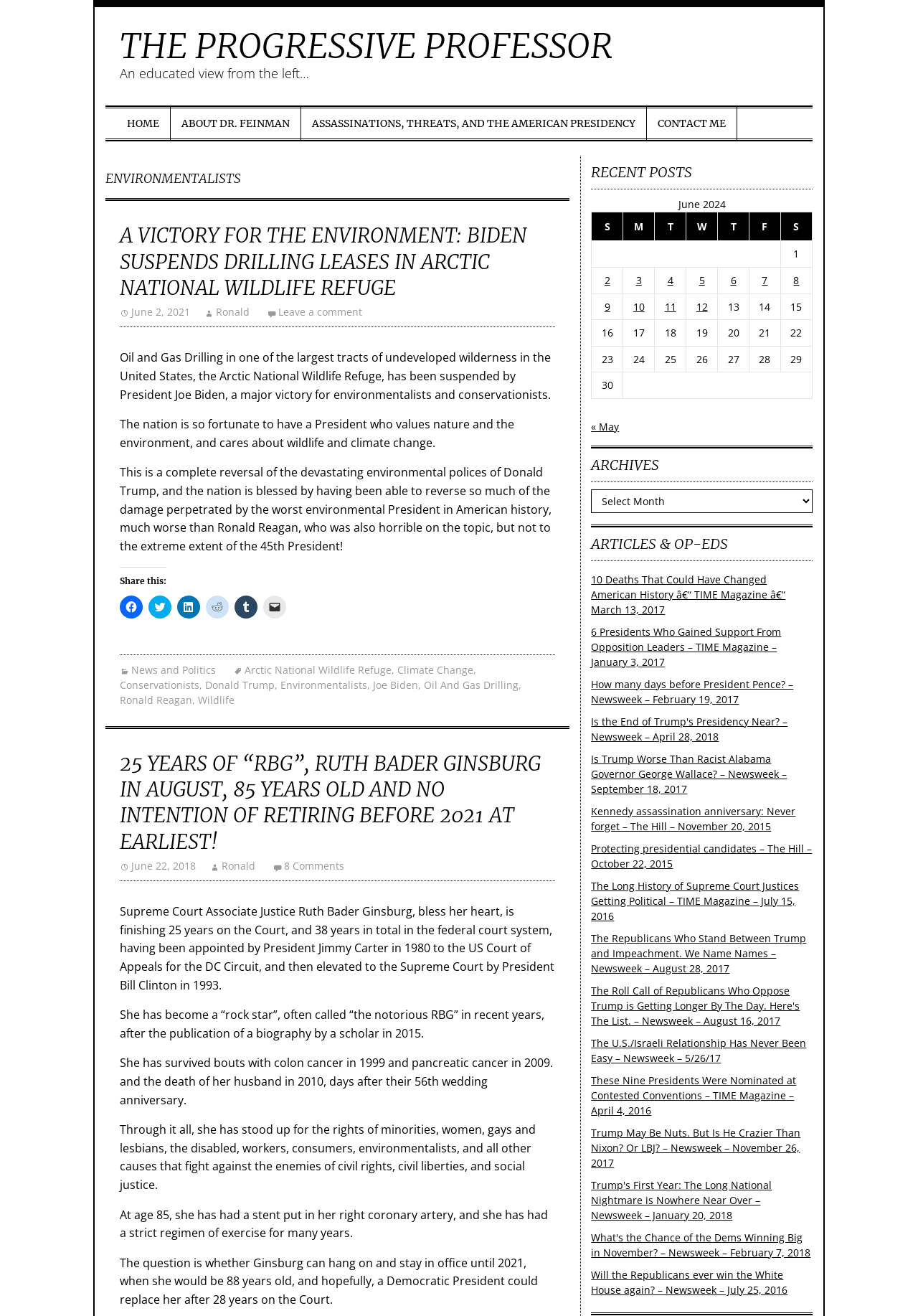Offer a thorough description of the webpage.

The webpage is titled "Environmentalists – The Progressive Professor" and features a prominent header with the title "THE PROGRESSIVE PROFESSOR" at the top. Below this header, there is a brief description "An educated view from the left…" followed by a navigation menu with links to "HOME", "ABOUT DR. FEINMAN", "ASSASSINATIONS, THREATS, AND THE AMERICAN PRESIDENCY", and "CONTACT ME".

The main content of the page is divided into two sections. The first section has a heading "ENVIRONMENTALISTS" and features an article titled "A VICTORY FOR THE ENVIRONMENT: BIDEN SUSPENDS DRILLING LEASES IN ARCTIC NATIONAL WILDLIFE REFUGE". The article discusses the suspension of oil and gas drilling in the Arctic National Wildlife Refuge by President Joe Biden, which is seen as a major victory for environmentalists and conservationists. The article also criticizes the environmental policies of Donald Trump and praises President Biden for valuing nature and the environment.

Below the article, there are social media sharing links and a section titled "Share this:". The second section of the main content features another article titled "25 YEARS OF “RBG”, RUTH BADER GINSBURG IN AUGUST, 85 YEARS OLD AND NO INTENTION OF RETIRING BEFORE 2021 AT EARLIEST!". This article discusses Supreme Court Associate Justice Ruth Bader Ginsburg's 25 years on the Court and her commitment to staying in office until 2021.

On the right side of the page, there is a section titled "RECENT POSTS" with a table listing posts published in June 2024. Each post has a link to the full article. At the bottom of the page, there is a footer section with links to various categories, including "News and Politics", "Arctic National Wildlife Refuge", "Climate Change", and "Wildlife".